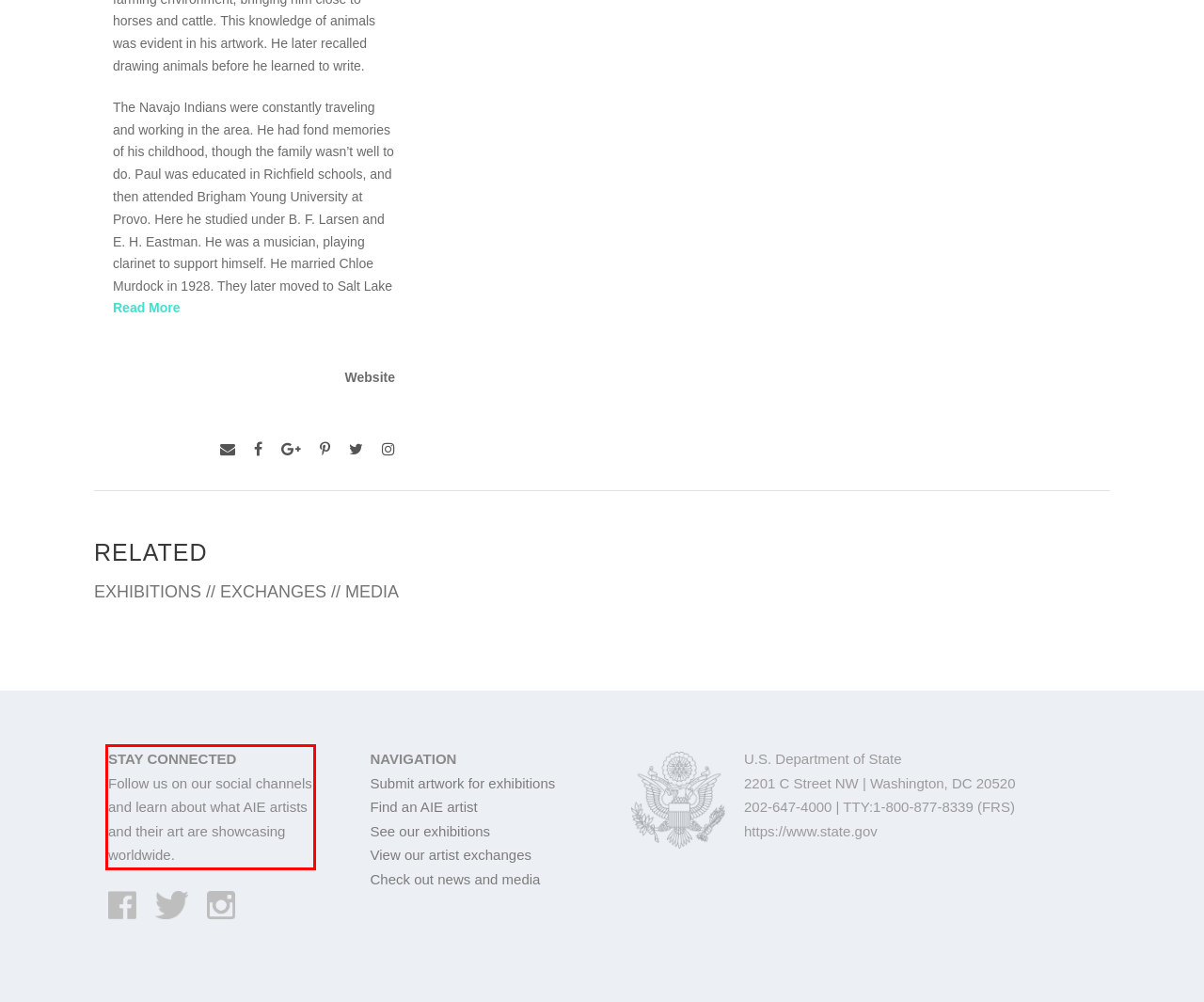Your task is to recognize and extract the text content from the UI element enclosed in the red bounding box on the webpage screenshot.

STAY CONNECTED Follow us on our social channels and learn about what AIE artists and their art are showcasing worldwide.